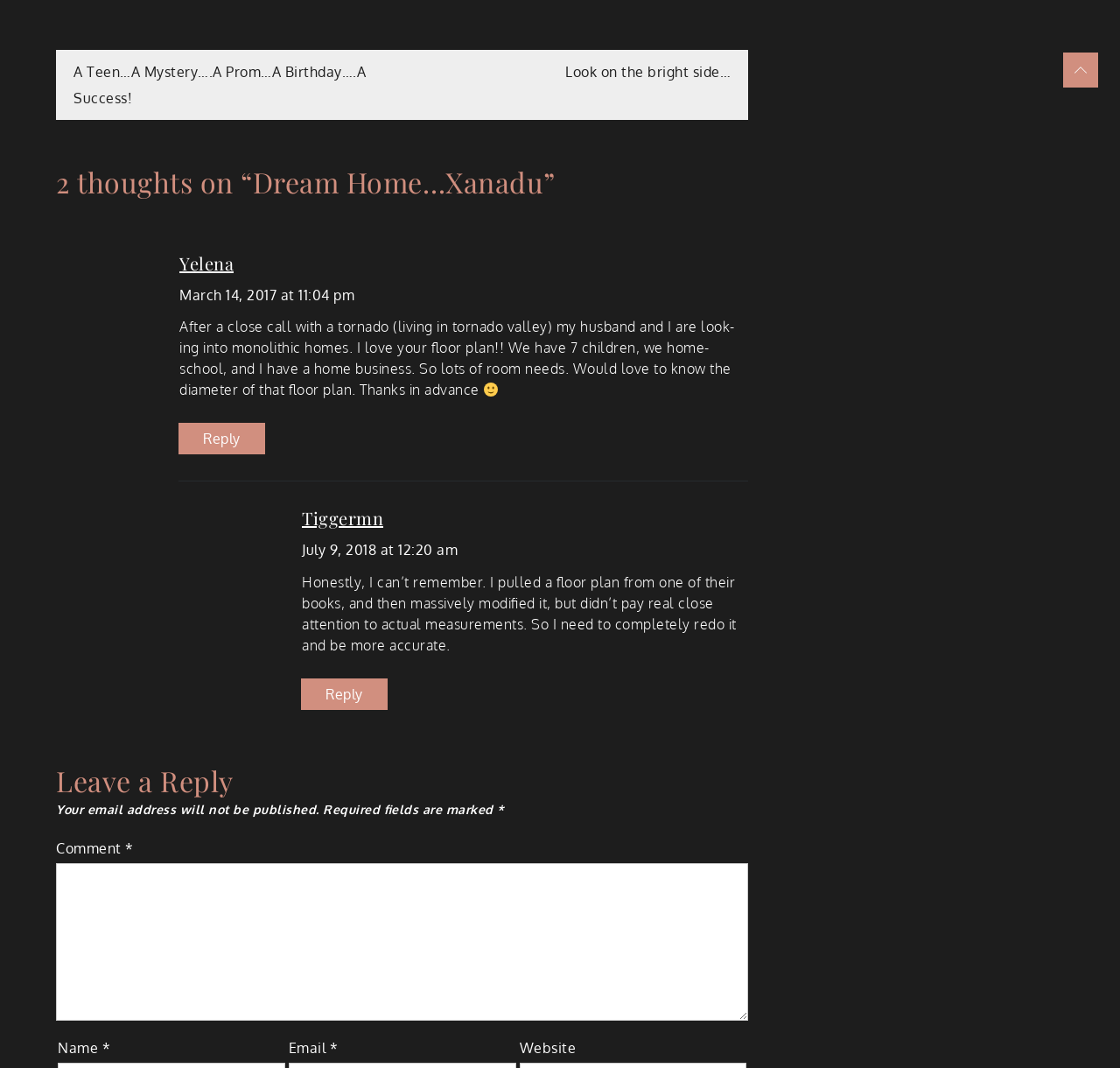Determine the bounding box coordinates of the clickable area required to perform the following instruction: "Click on the link 'A Teen…A Mystery….A Prom…A Birthday….A Success!'". The coordinates should be represented as four float numbers between 0 and 1: [left, top, right, bottom].

[0.066, 0.059, 0.327, 0.1]